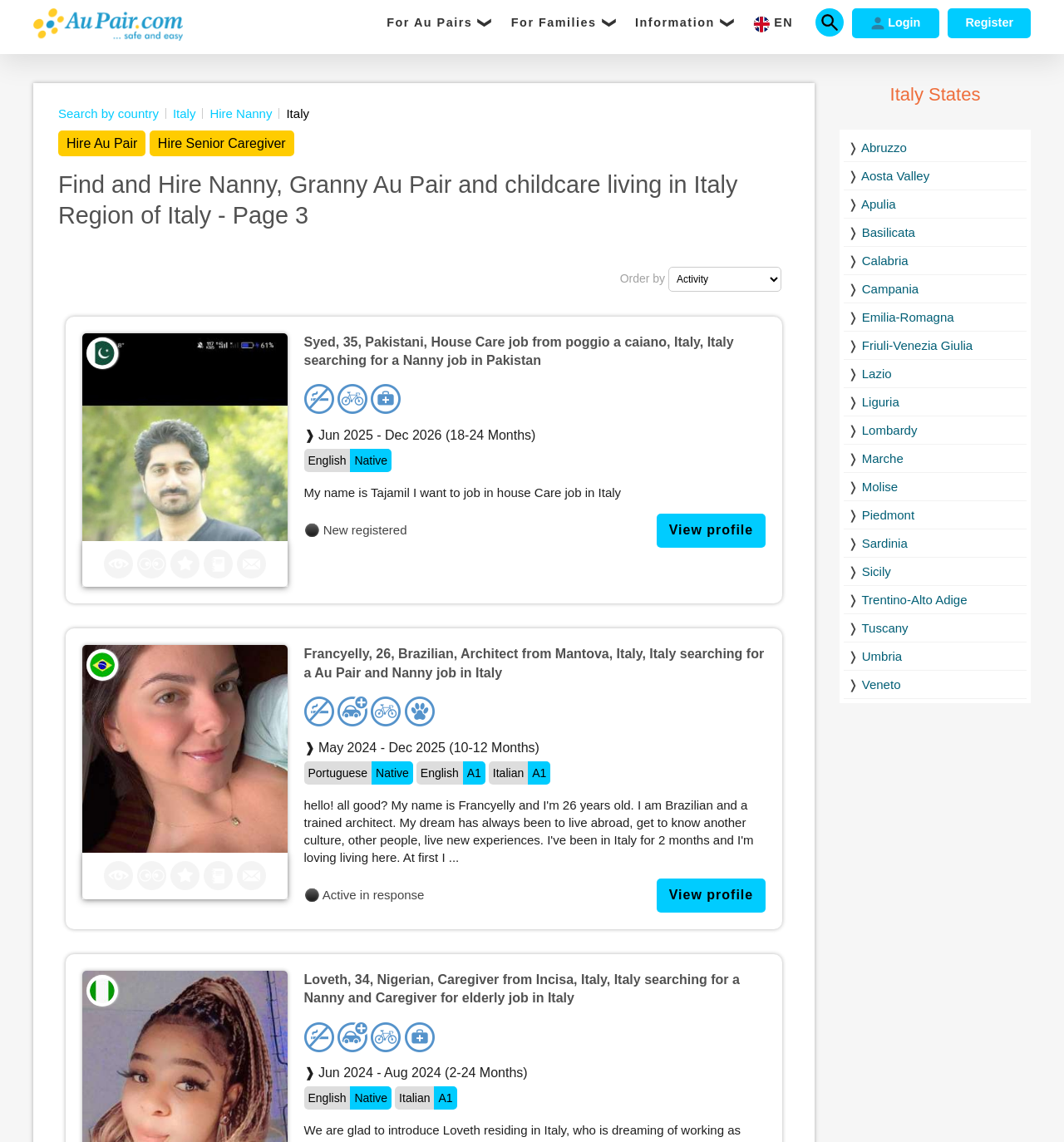Using the provided element description: "EN", identify the bounding box coordinates. The coordinates should be four floats between 0 and 1 in the order [left, top, right, bottom].

[0.699, 0.007, 0.755, 0.035]